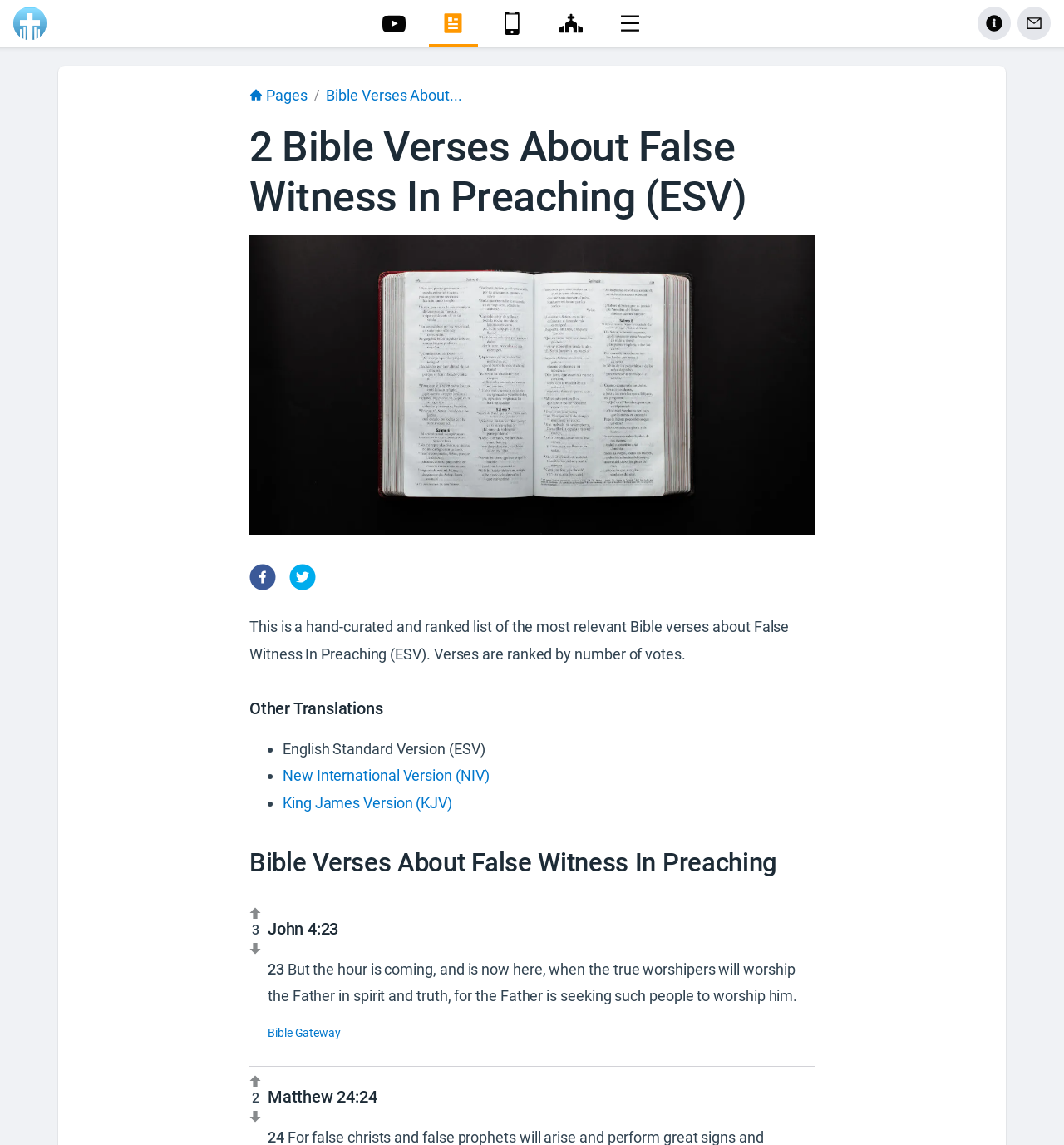Predict the bounding box coordinates of the UI element that matches this description: "Bible Verses About...". The coordinates should be in the format [left, top, right, bottom] with each value between 0 and 1.

[0.307, 0.072, 0.434, 0.096]